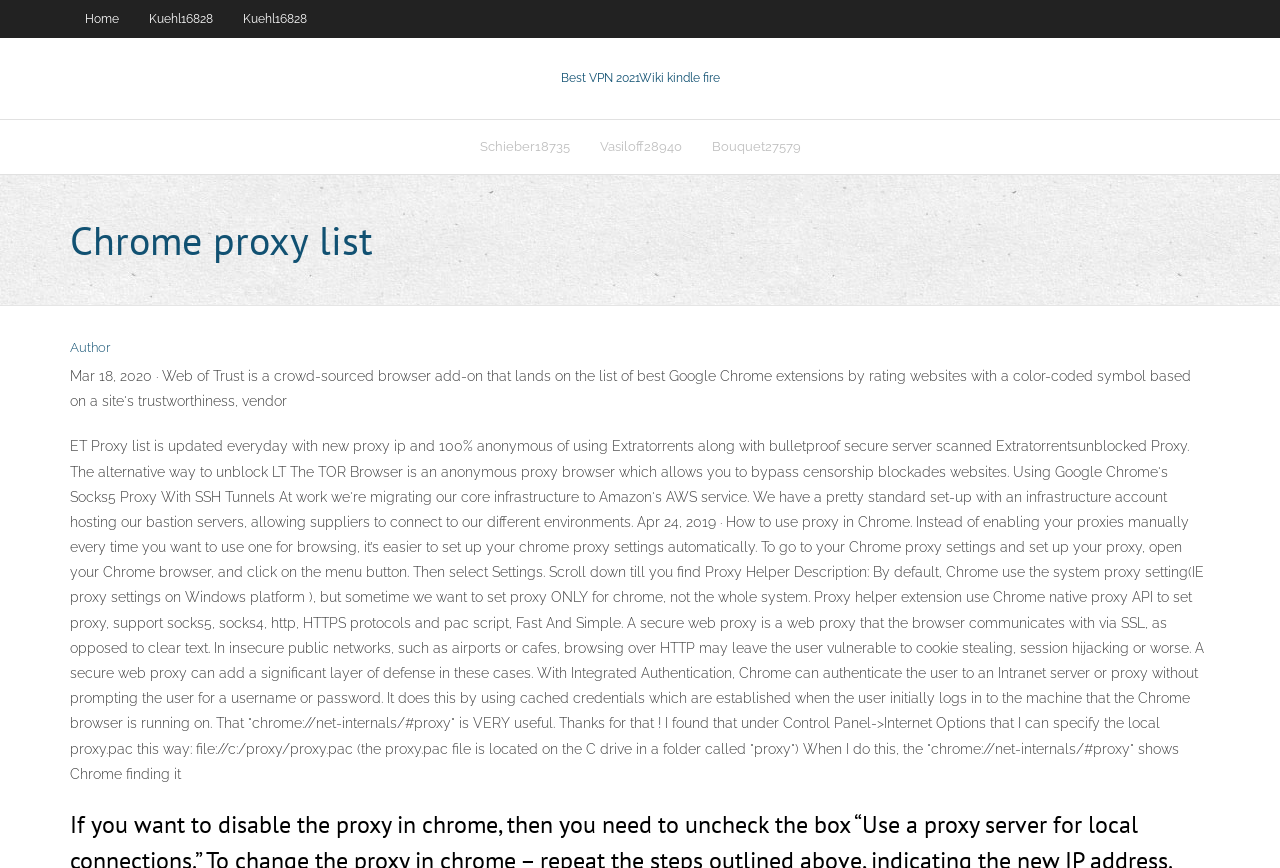What is the purpose of this webpage?
Look at the webpage screenshot and answer the question with a detailed explanation.

Based on the webpage content, it appears to be a list of proxies for Chrome, providing users with a way to bypass censorship and access blocked websites. The webpage also provides information on how to use proxies in Chrome and the benefits of using a secure web proxy.